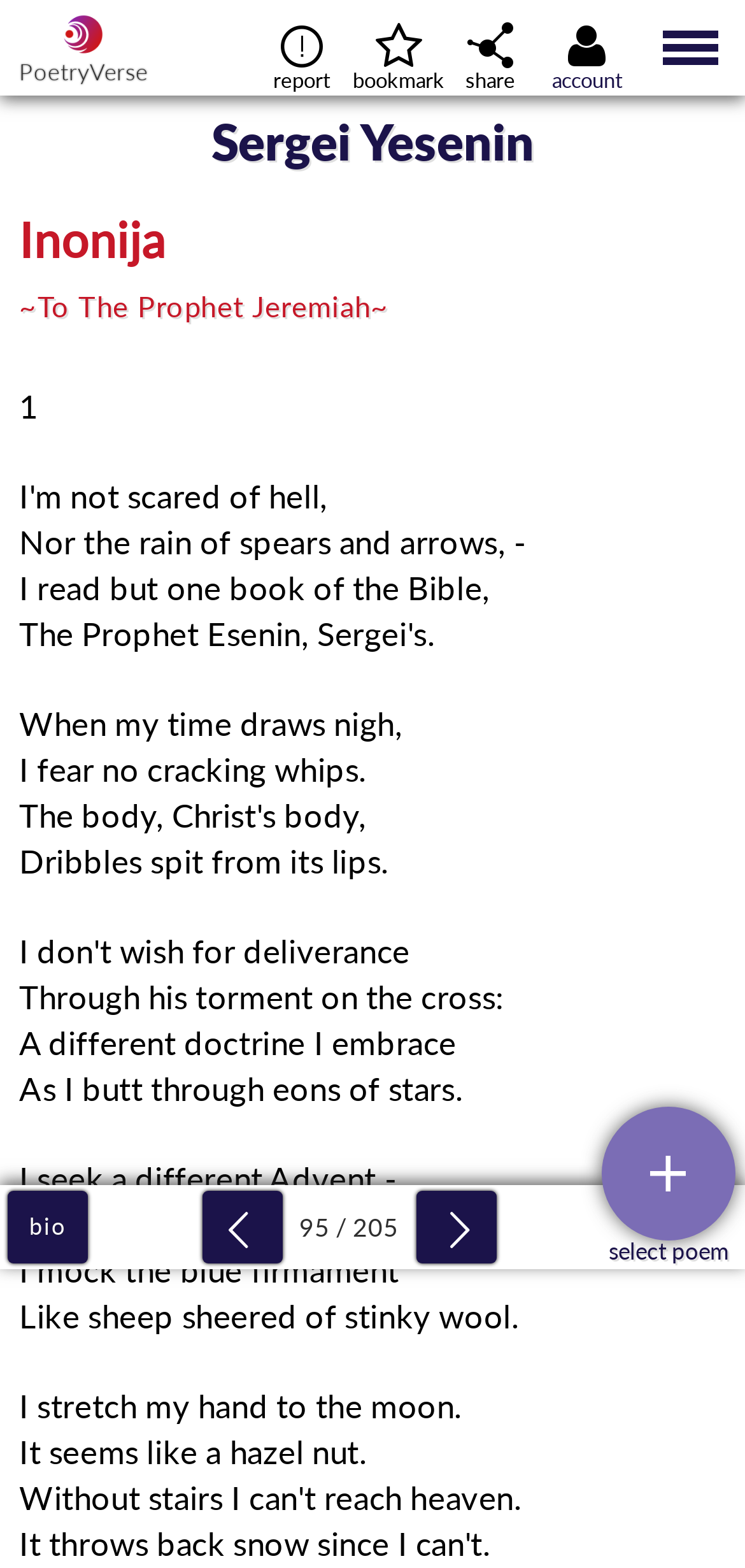Answer the question using only a single word or phrase: 
What is the function of the 'u' button?

Unknown